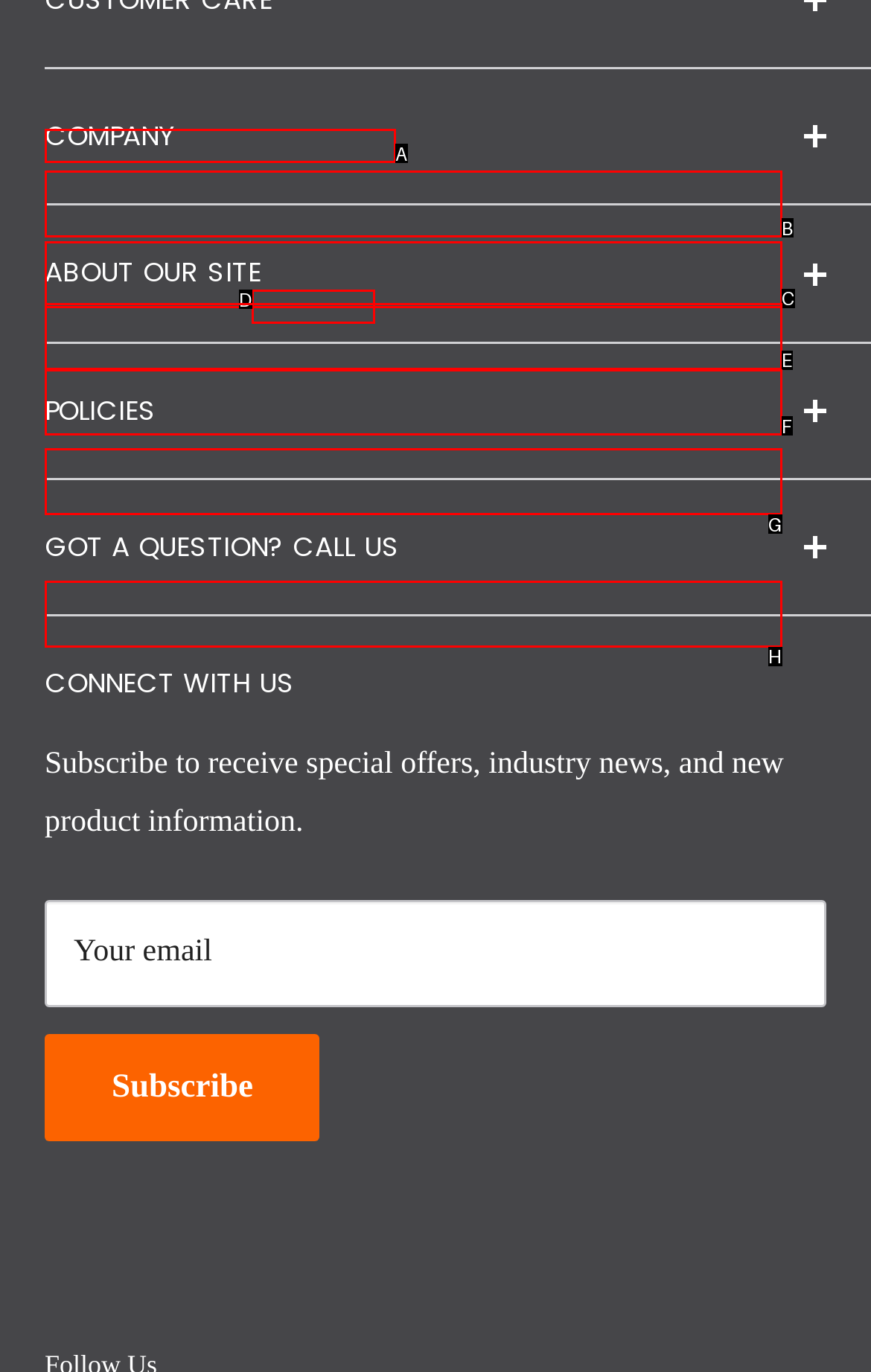Using the provided description: sales@creationnetworks.net, select the most fitting option and return its letter directly from the choices.

A